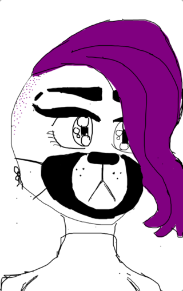What is the background of the image?
From the details in the image, provide a complete and detailed answer to the question.

The background of the image is described as plain, which suggests that it is a simple and unobtrusive background that focuses attention on the character's expression and attractive color scheme, rather than drawing attention away from the character.